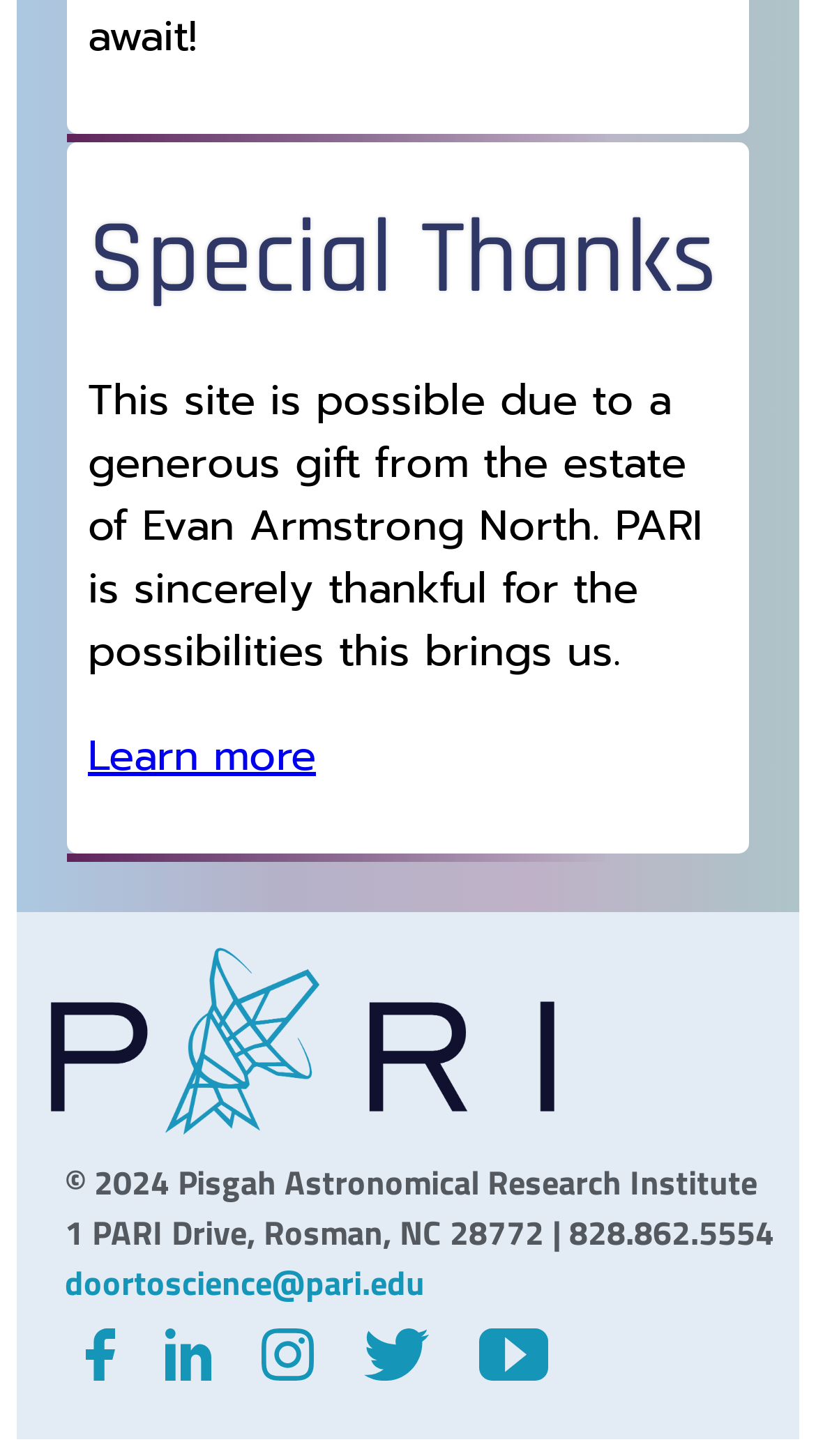Respond to the following query with just one word or a short phrase: 
How many social media links are there?

5